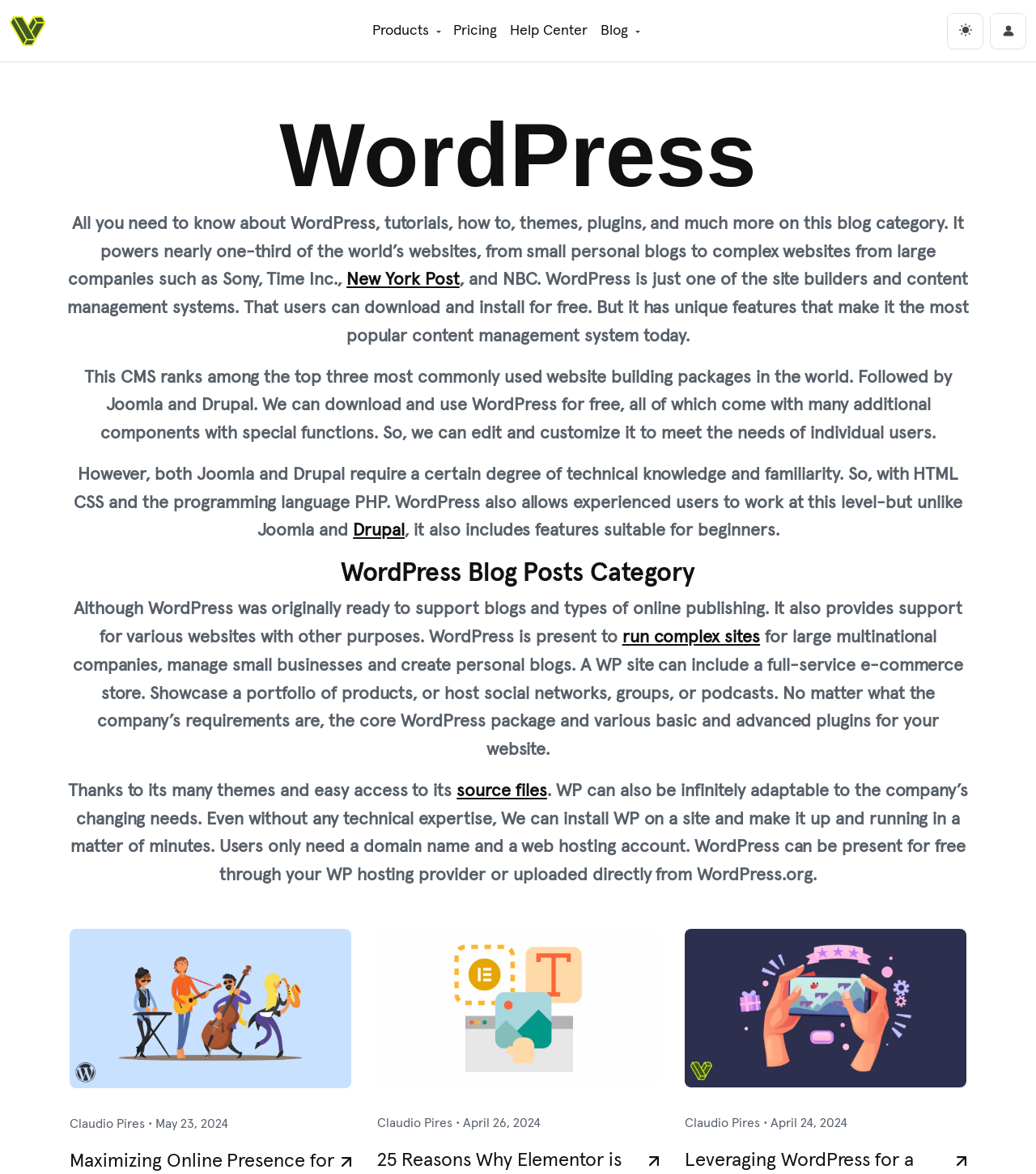Please locate the bounding box coordinates of the region I need to click to follow this instruction: "Click on the 'Blog' link".

[0.573, 0.011, 0.623, 0.042]